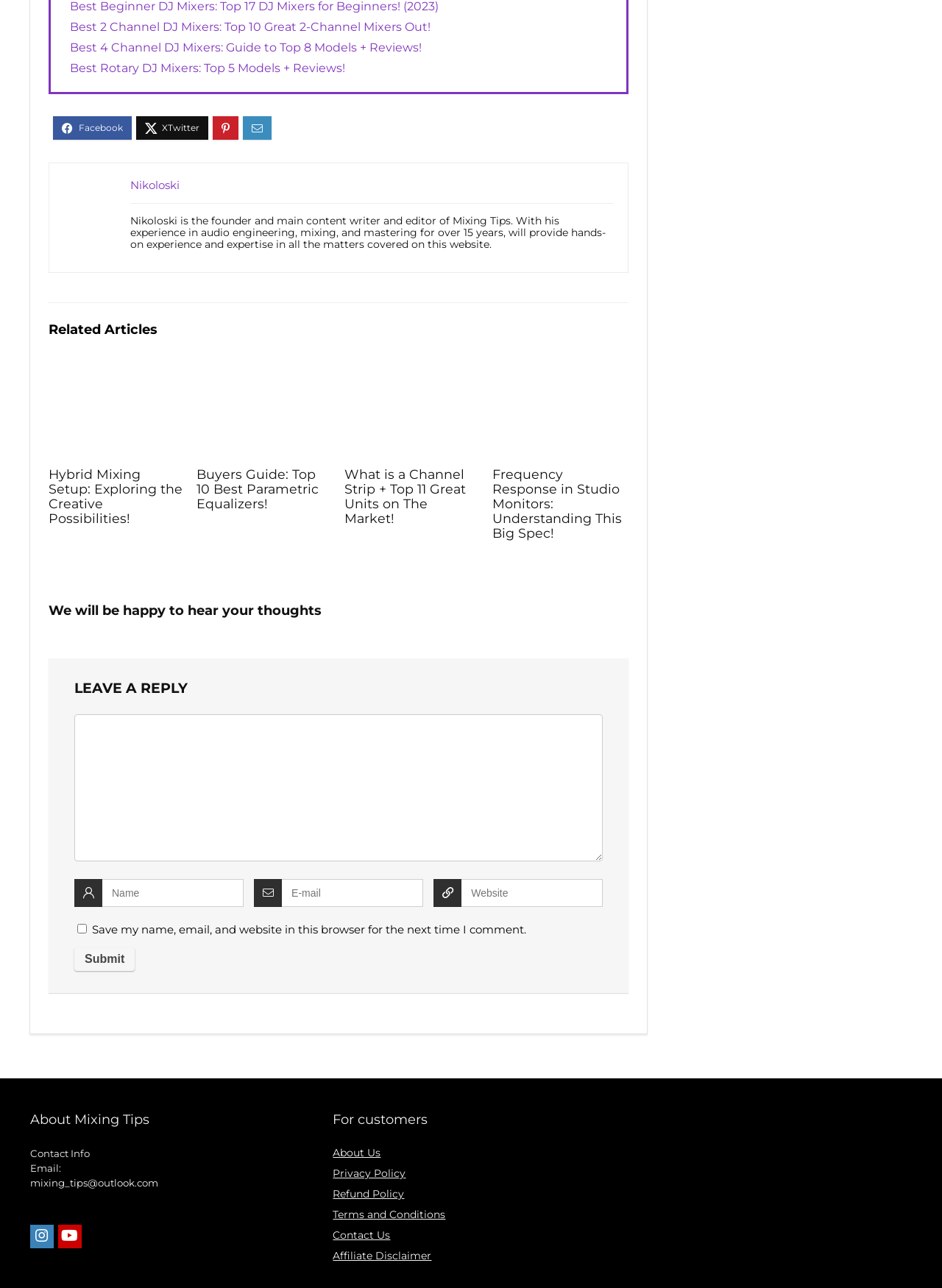What is the name of the founder of Mixing Tips?
Using the image, provide a detailed and thorough answer to the question.

The answer can be found in the StaticText element with the text 'Nikoloski is the founder and main content writer and editor of Mixing Tips...' which provides information about the founder of Mixing Tips.